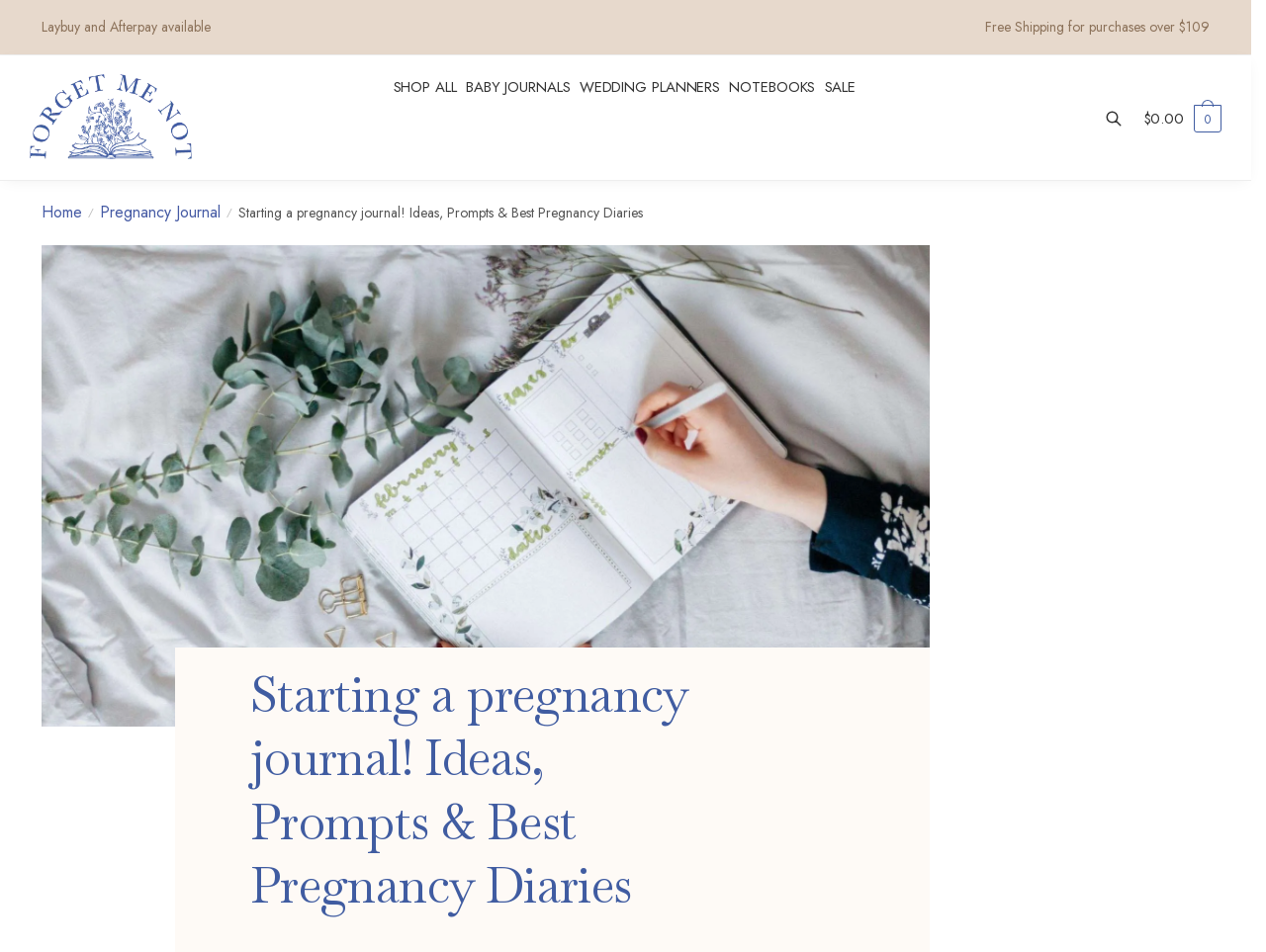Please find the bounding box coordinates of the section that needs to be clicked to achieve this instruction: "Check 'Laybuy and Afterpay available'".

[0.033, 0.018, 0.166, 0.038]